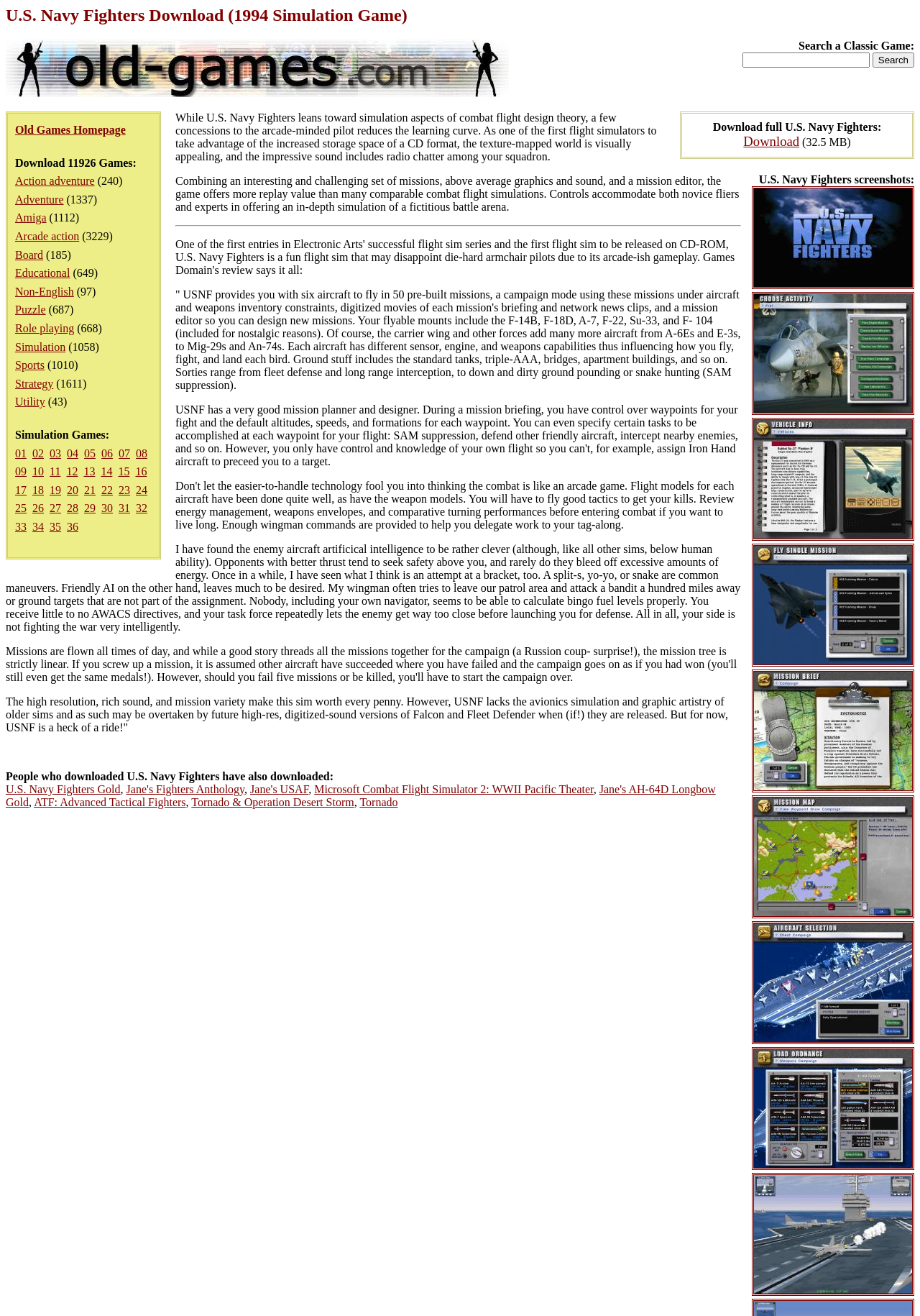Use a single word or phrase to answer the question: What is the category of the game 'U.S. Navy Fighters'?

Simulation